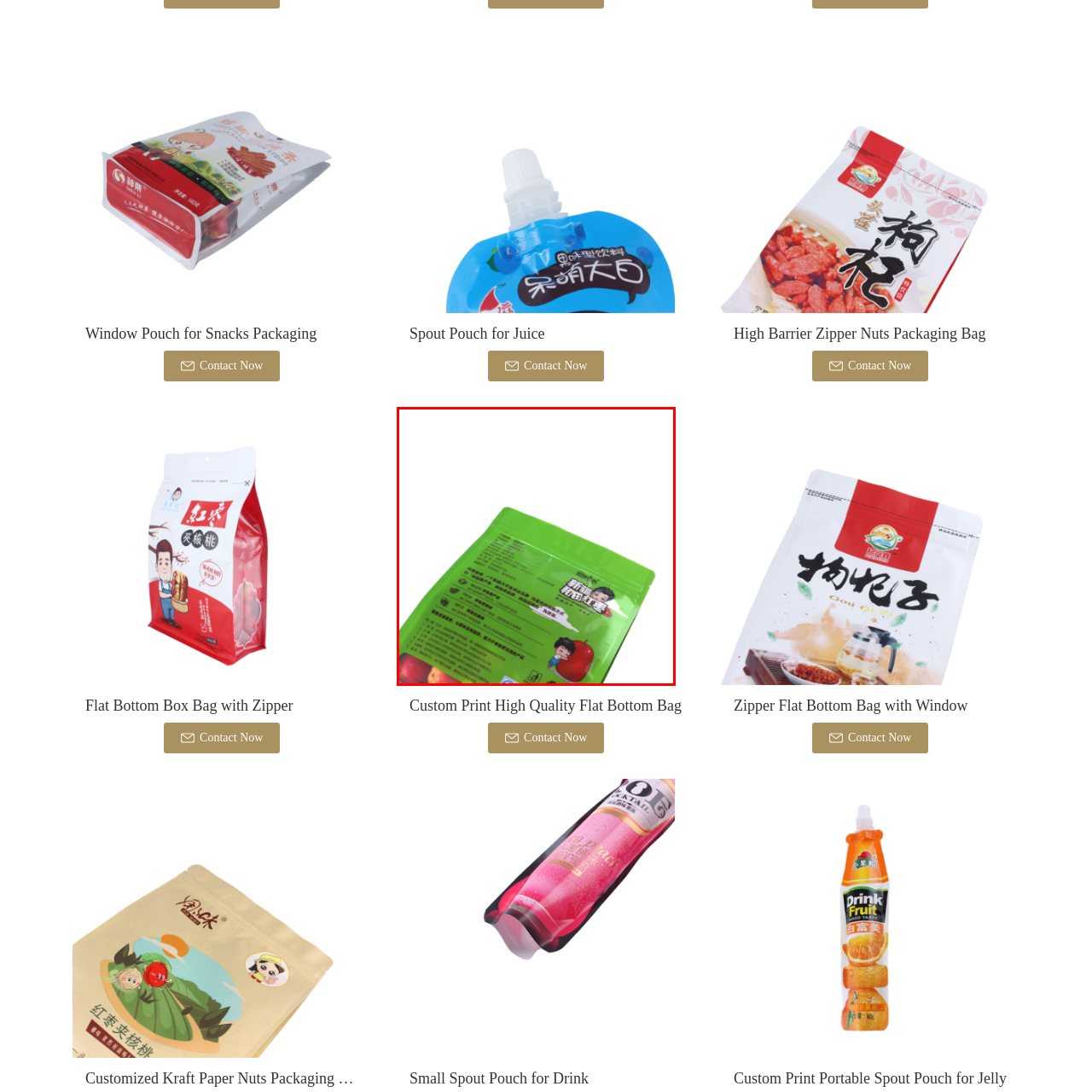What type of products is this packaging ideal for?
Direct your attention to the image marked by the red bounding box and provide a detailed answer based on the visual details available.

The design of the pouch, with its convenient and accessible features, suggests that it is ideal for packaging beverages or snacks, which are typically consumed on-the-go and require easy-to-use packaging solutions.